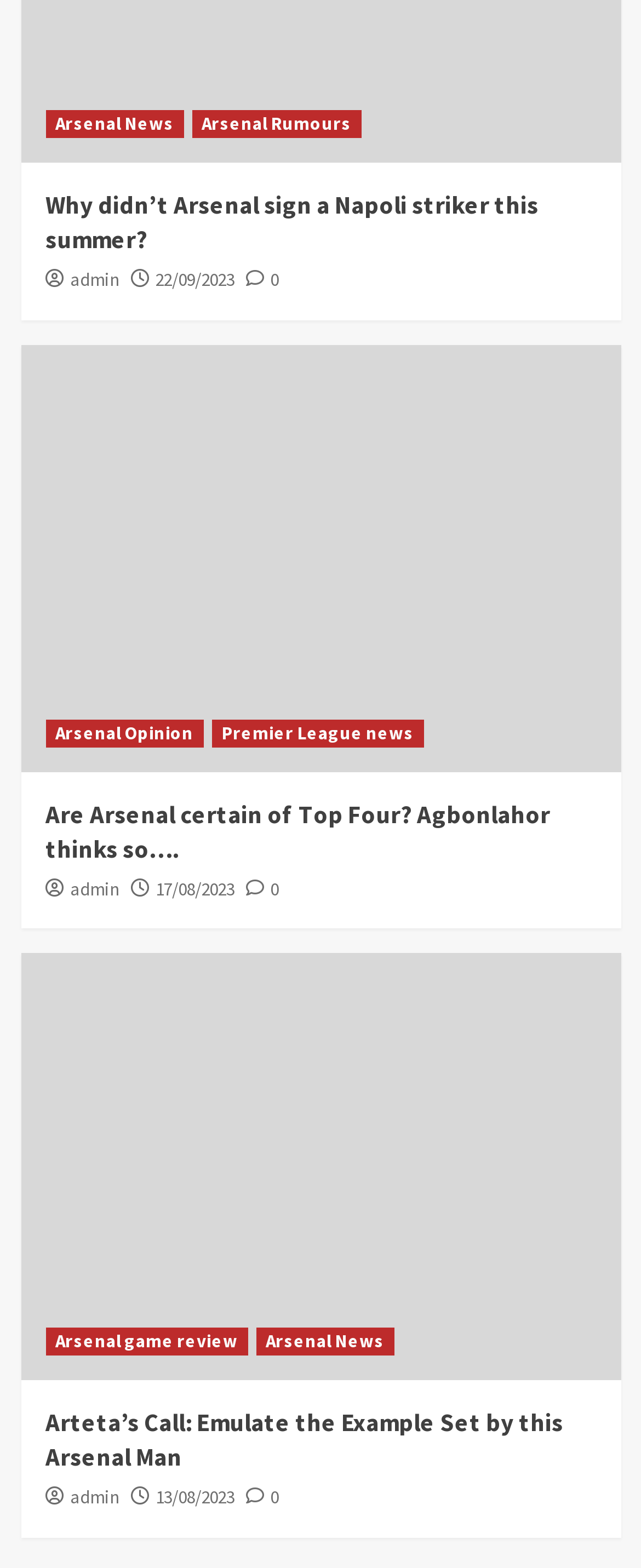With reference to the screenshot, provide a detailed response to the question below:
What is the date of the latest article?

I looked for the date associated with the first article, which is 'Why didn’t Arsenal sign a Napoli striker this summer?'. The date is '22/09/2023', so it is the date of the latest article.